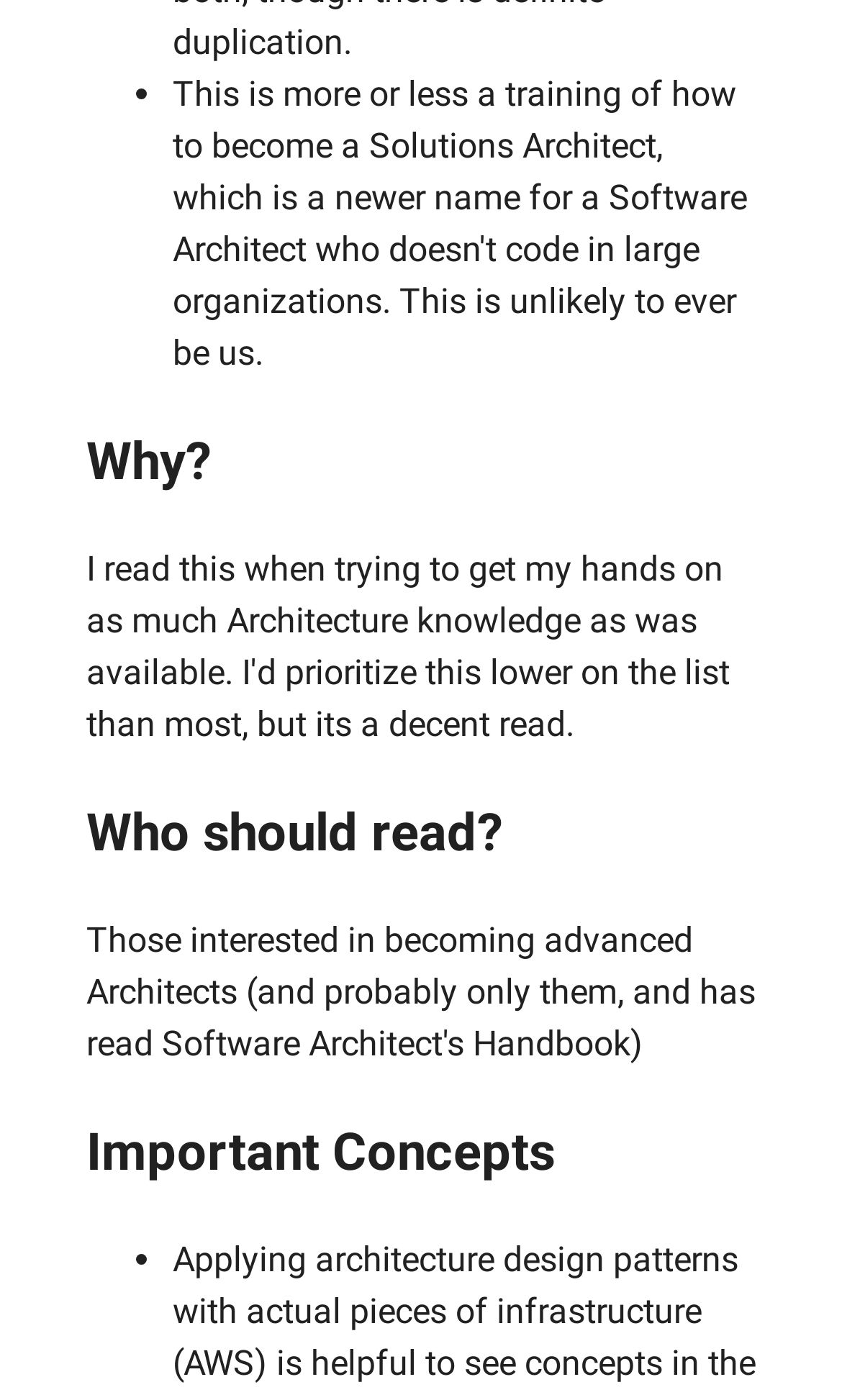Please reply to the following question with a single word or a short phrase:
What is the layout of the headings on the page?

Vertically stacked